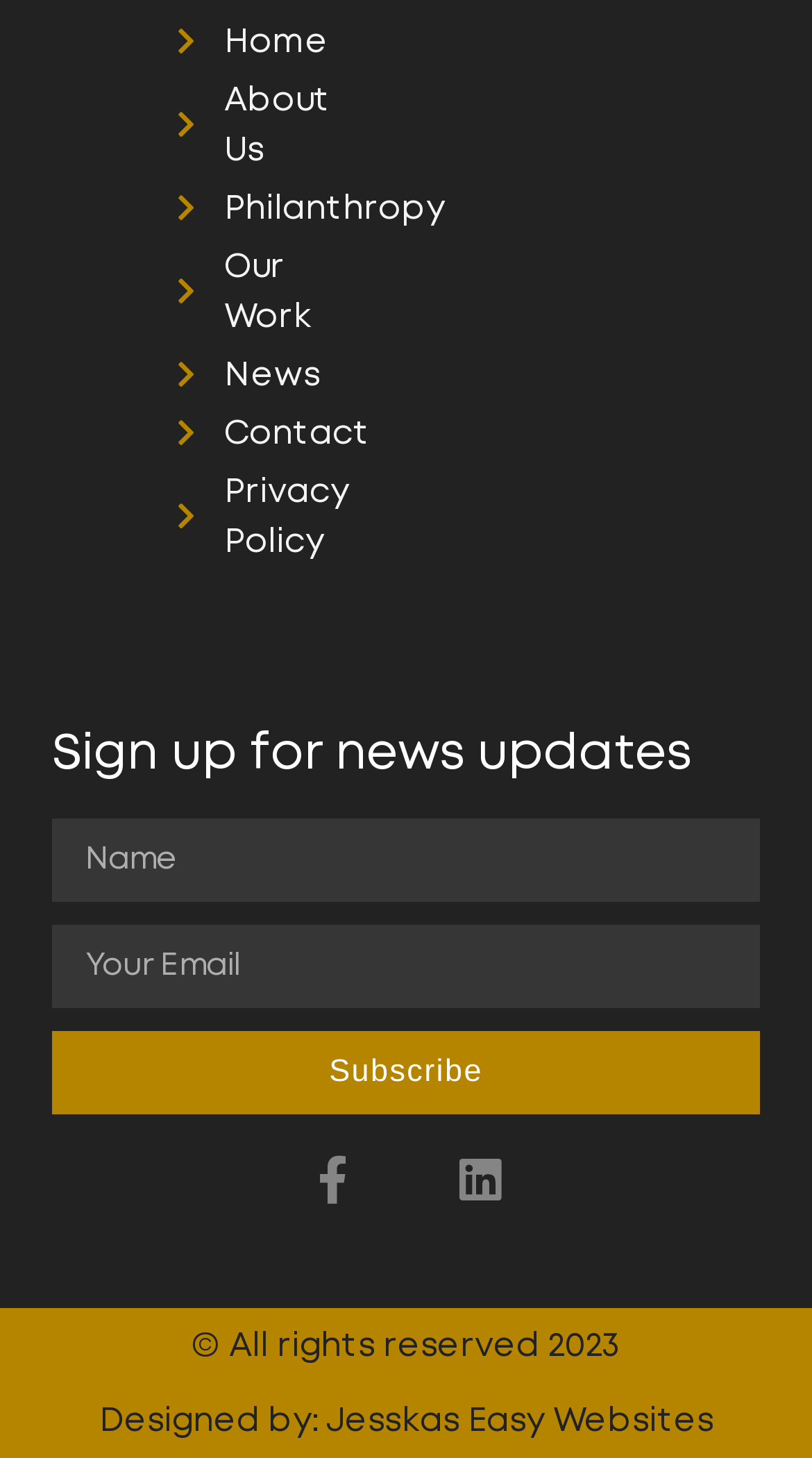Who designed the website?
Please provide a comprehensive answer based on the contents of the image.

The footer of the webpage contains a link with the text 'Designed by: Jesskas Easy Websites', indicating that the website was designed by Jesskas Easy Websites.